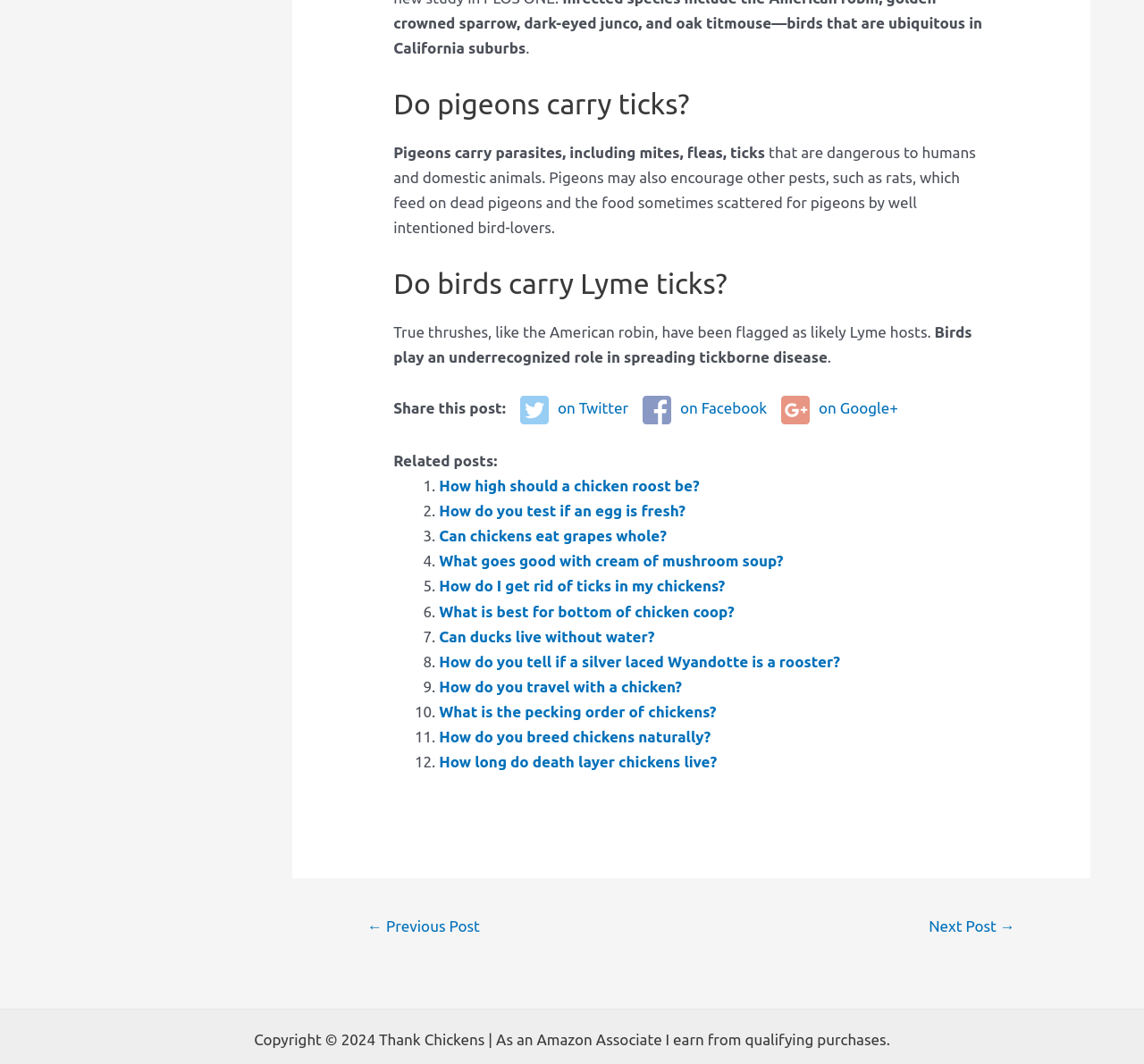Please answer the following question using a single word or phrase: 
What is the purpose of the links at the bottom of the webpage?

Share this post